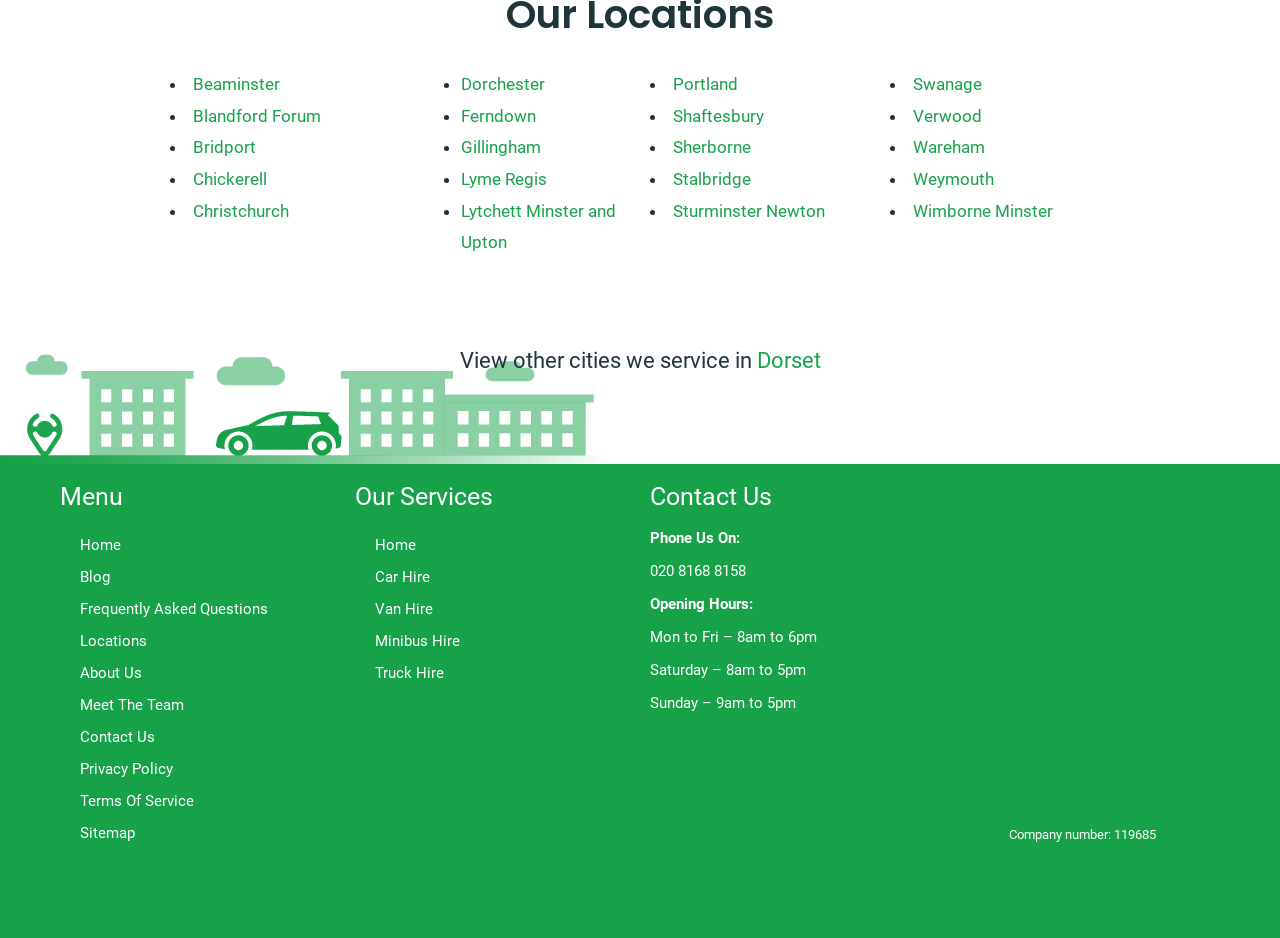Please predict the bounding box coordinates of the element's region where a click is necessary to complete the following instruction: "Go to Home". The coordinates should be represented by four float numbers between 0 and 1, i.e., [left, top, right, bottom].

[0.047, 0.564, 0.262, 0.598]